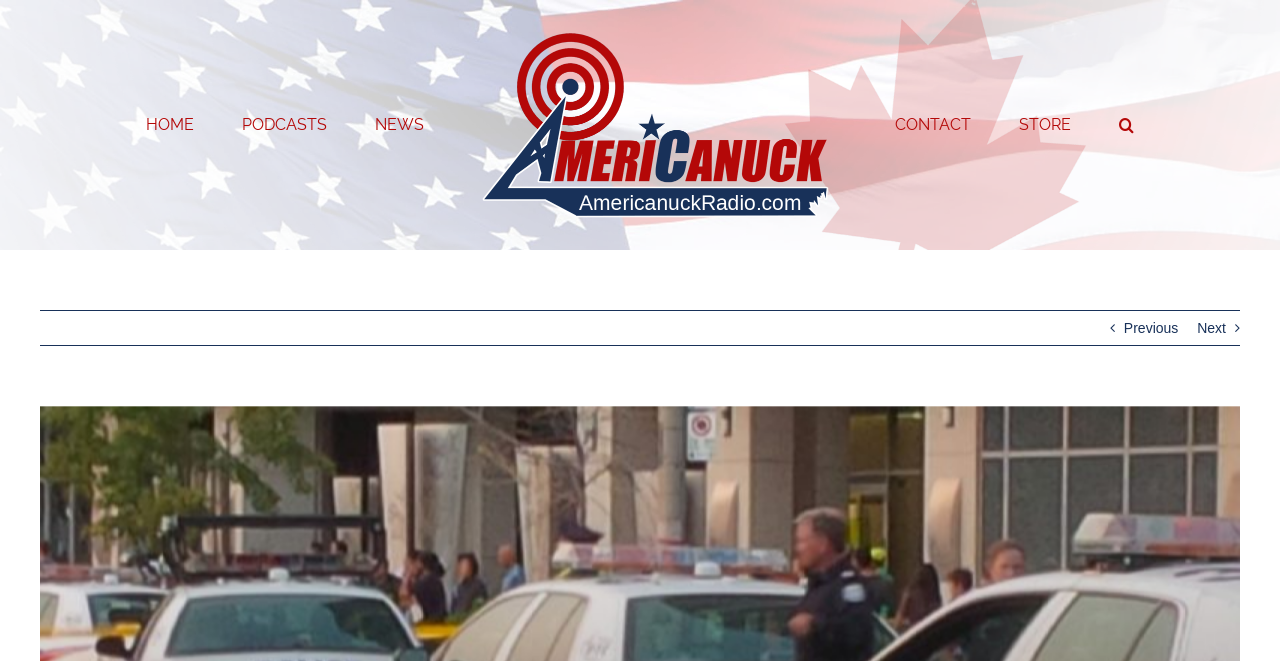What is above the 'HOME' link?
Look at the image and provide a detailed response to the question.

I compared the y1 and y2 coordinates of the 'HOME' link with other elements and found that there is no element above it, so the answer is nothing.